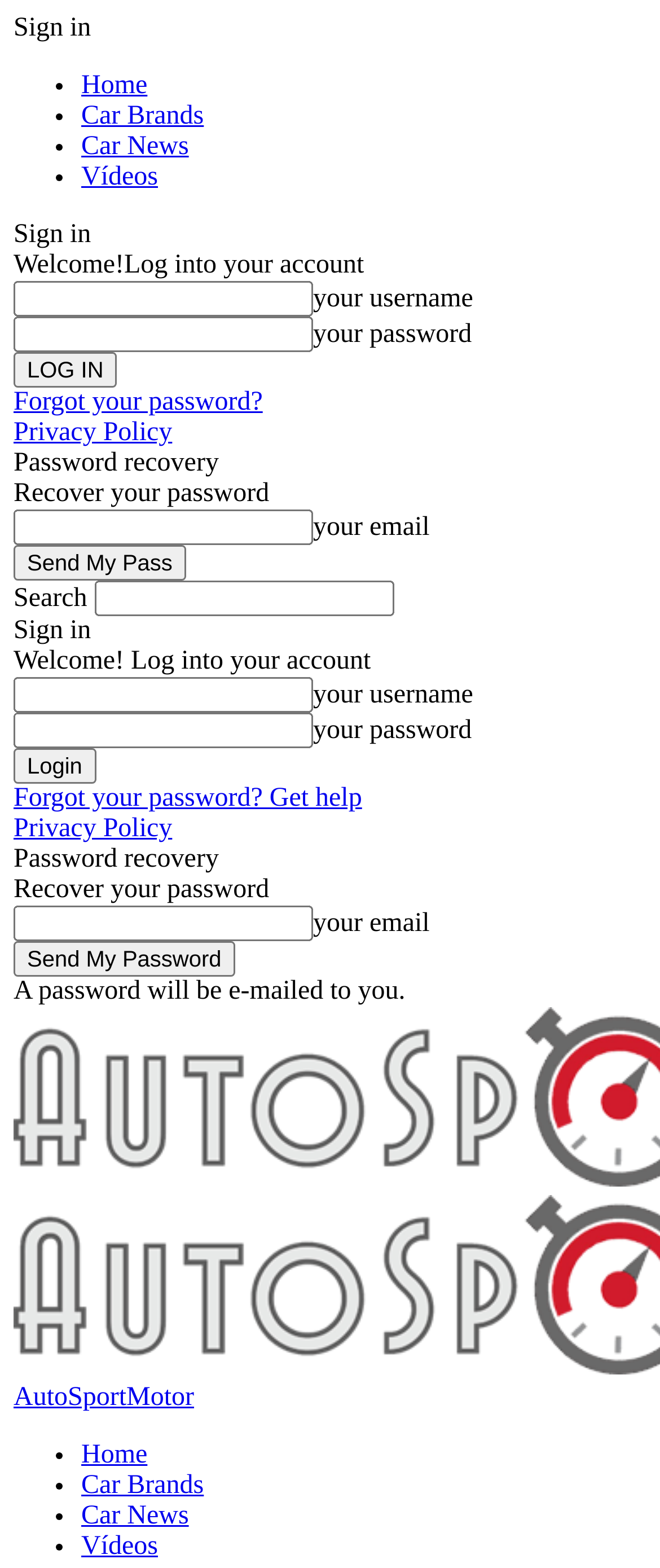Determine the bounding box coordinates of the clickable region to carry out the instruction: "Log in".

[0.021, 0.477, 0.145, 0.5]